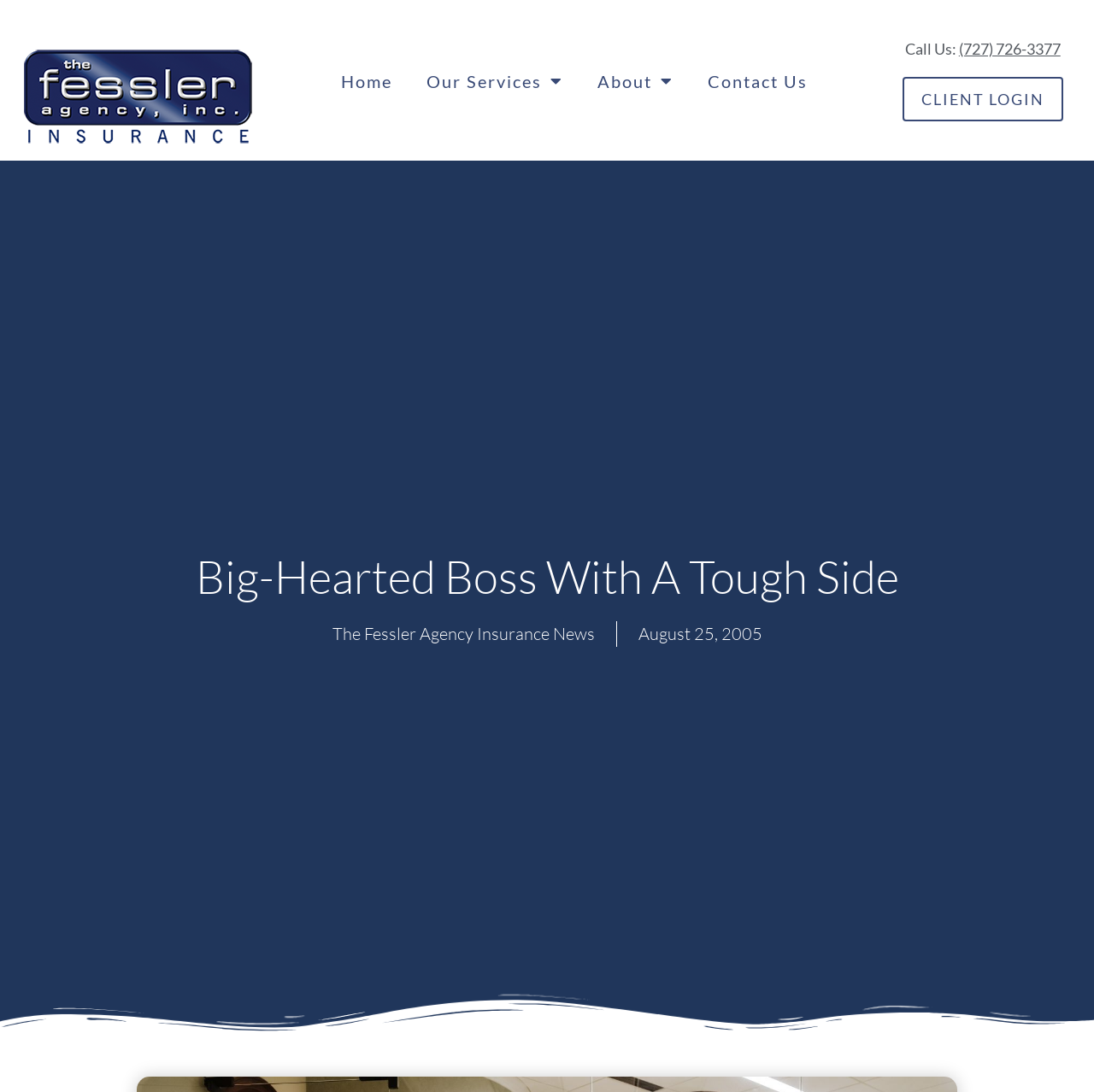What is the purpose of the 'CLIENT LOGIN' link?
Please respond to the question with a detailed and well-explained answer.

I inferred the purpose of the 'CLIENT LOGIN' link by its text and location, which suggests that it's a link for clients to log in to their accounts.